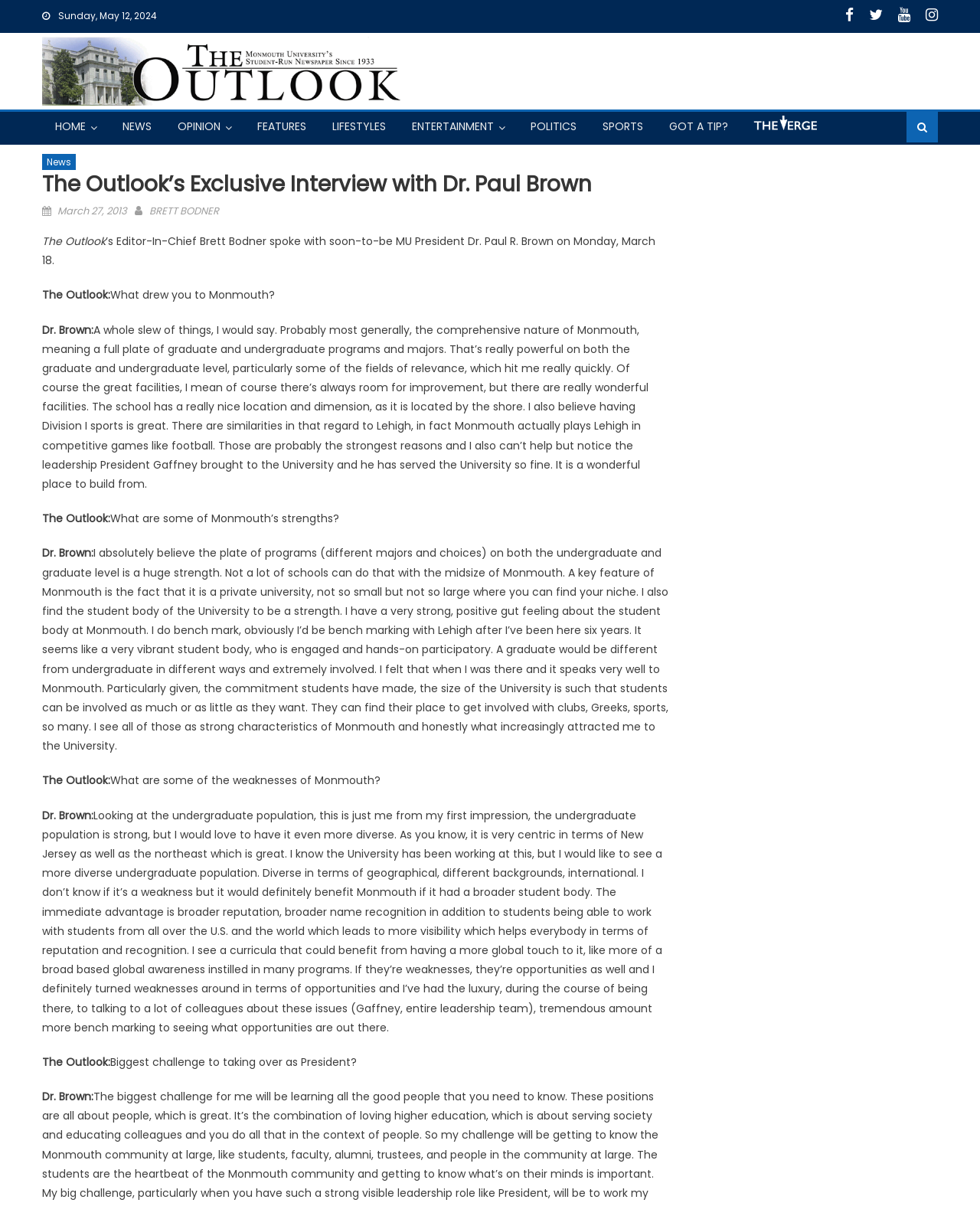Ascertain the bounding box coordinates for the UI element detailed here: "Stock Forum Ghana". The coordinates should be provided as [left, top, right, bottom] with each value being a float between 0 and 1.

None